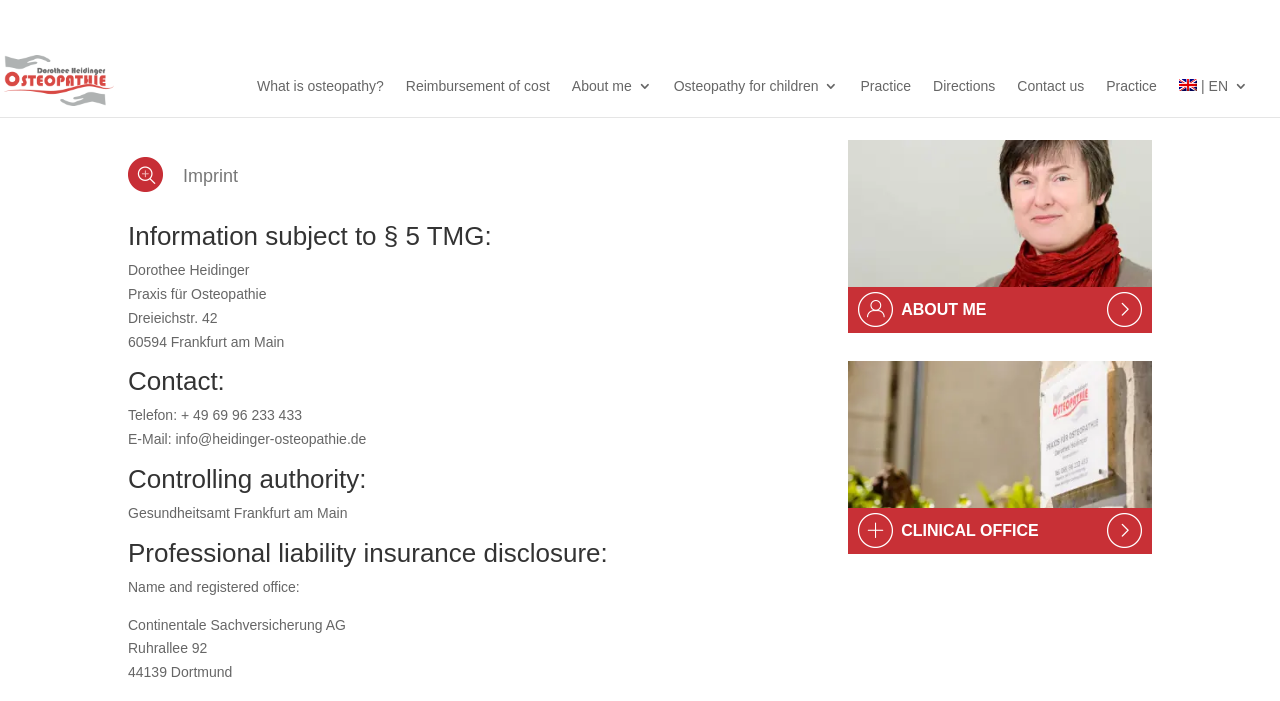Your task is to extract the text of the main heading from the webpage.

Exclusion of liability (Disclaimer)